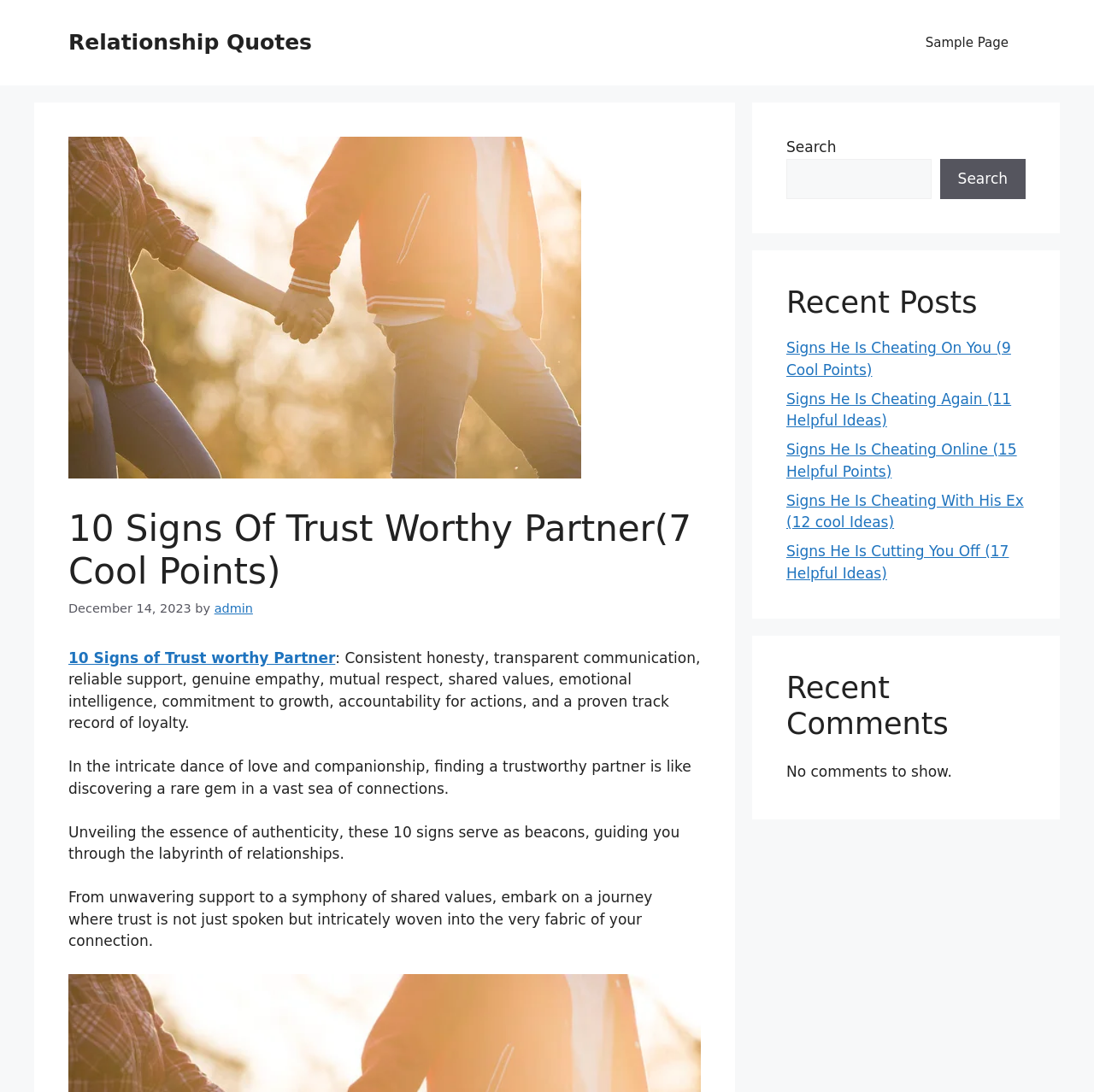Using the webpage screenshot, locate the HTML element that fits the following description and provide its bounding box: "Relationship Quotes".

[0.062, 0.027, 0.285, 0.05]